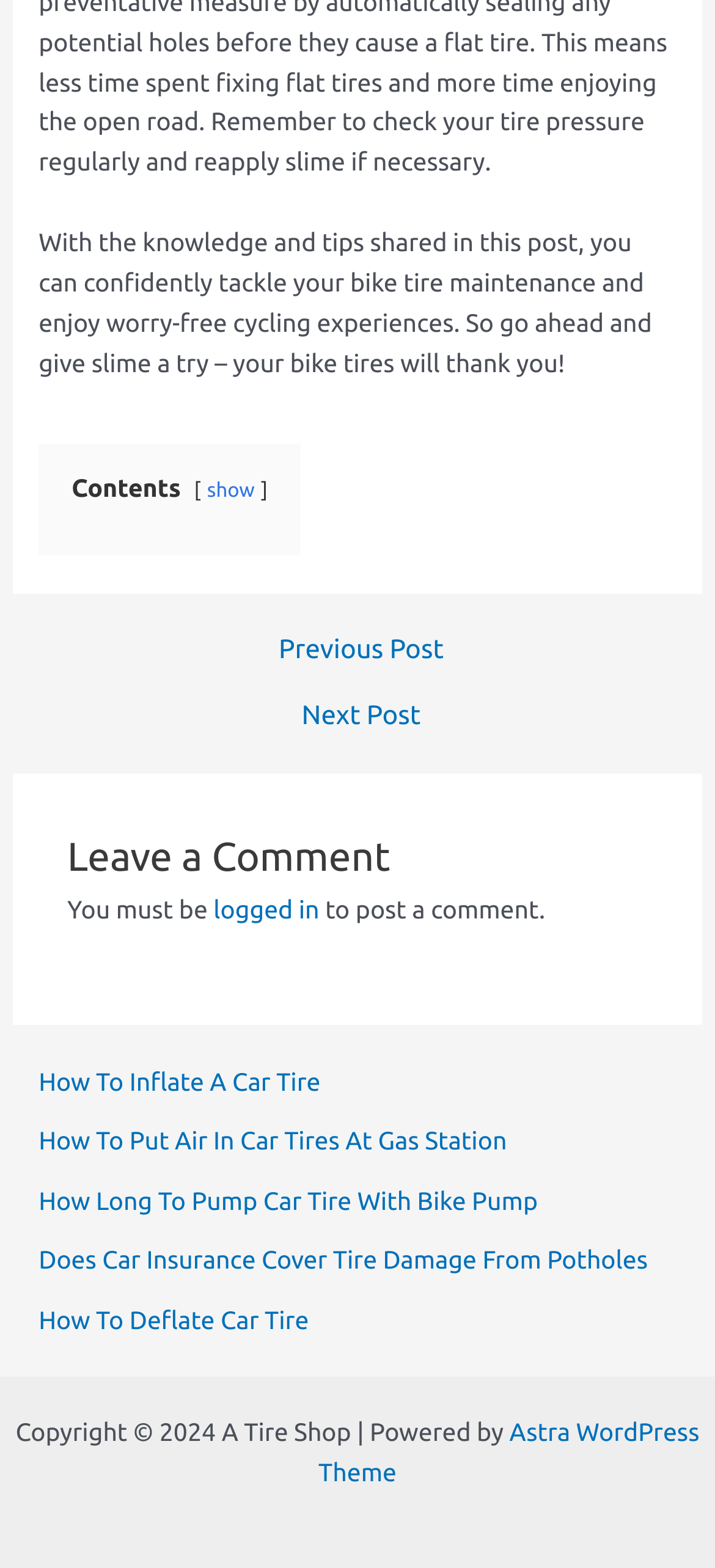Provide a one-word or short-phrase response to the question:
What is the name of the WordPress theme used by the website?

Astra